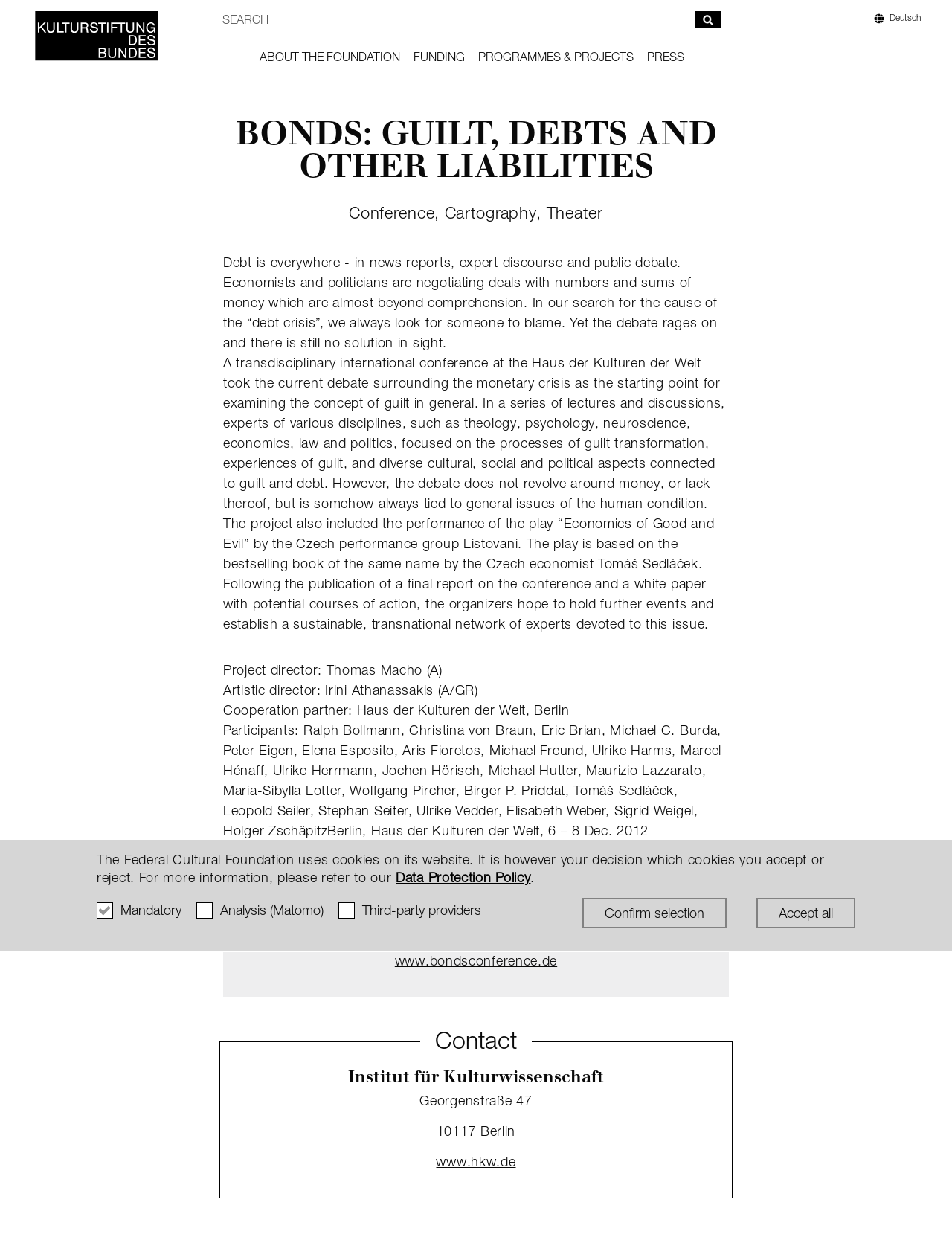Analyze and describe the webpage in a detailed narrative.

The webpage is about the German Federal Cultural Foundation, with a focus on a conference called "Bonds: Guilt, Debts and Other Liabilities". At the top of the page, there is a cookie notice with options to accept or reject cookies, as well as a search bar and a navigation menu.

Below the navigation menu, there is a main section with a heading "BONDS: GUILT, DEBTS AND OTHER LIABILITIES" and a brief description of the conference. The description explains that the conference examined the concept of guilt in the context of the monetary crisis, with experts from various disciplines discussing the transformation of guilt, experiences of guilt, and cultural, social, and political aspects of guilt and debt.

The main section also includes three paragraphs of text that provide more information about the conference, including the performance of a play called "Economics of Good and Evil" and the publication of a final report and white paper. The text also lists the project director, artistic director, cooperation partner, and participants of the conference.

To the right of the main section, there is a sidebar with links to various sections of the website, including "About the Foundation", "Funding", "Programmes & Projects", and "Press". There is also a link to a external website, "www.bondsconference.de".

At the bottom of the page, there is a contact section with the address and website of the Institut für Kulturwissenschaft.